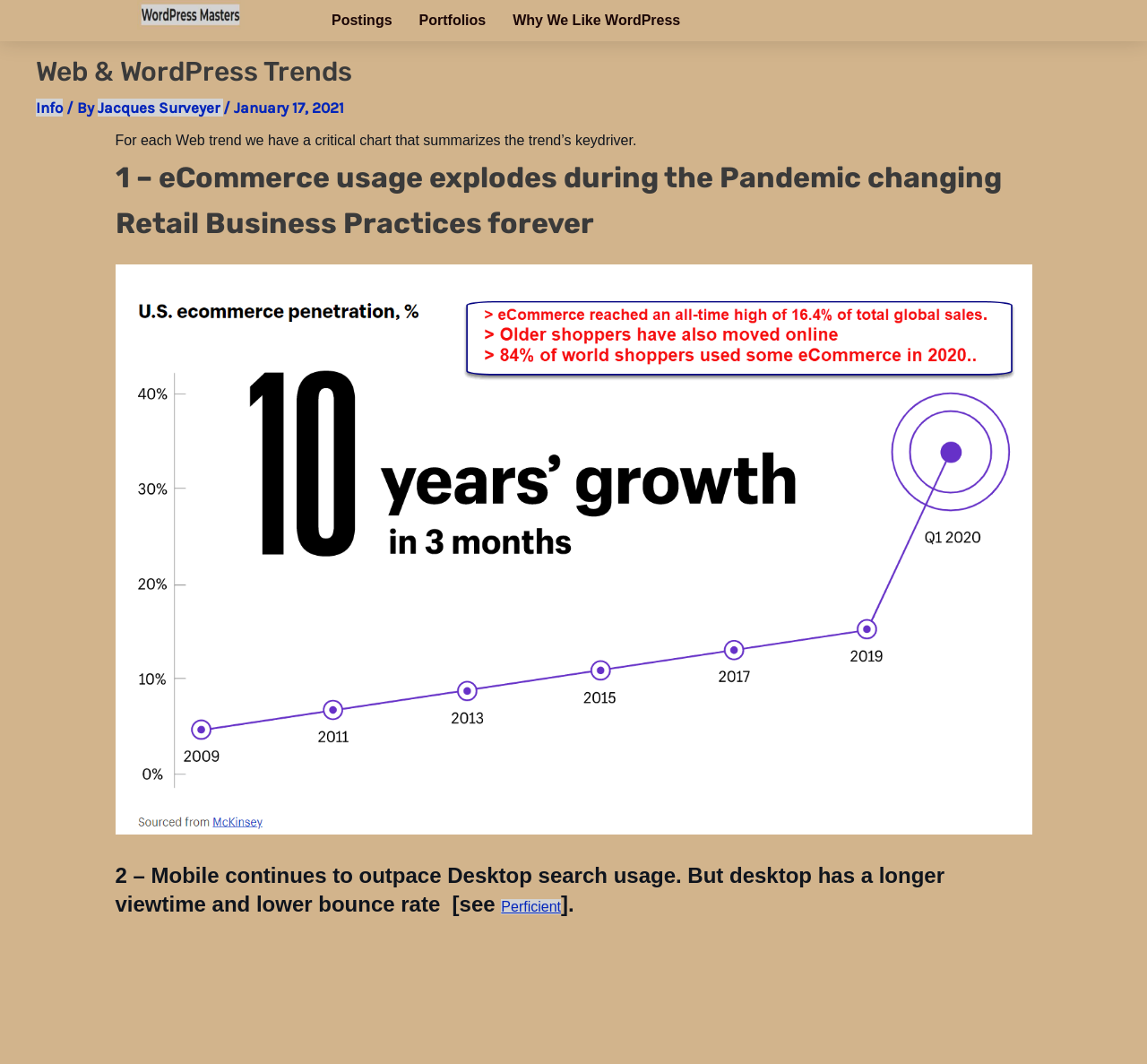Identify and provide the text of the main header on the webpage.

Web & WordPress Trends